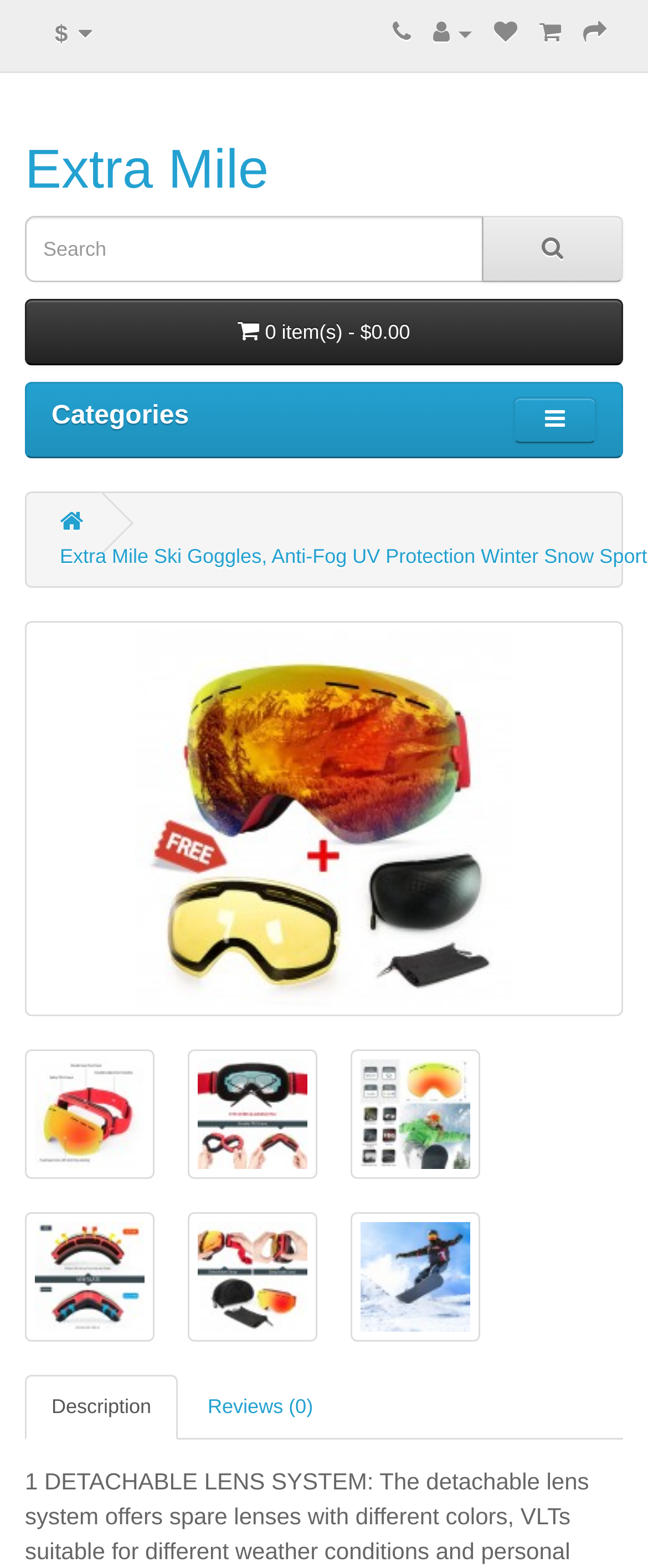Please mark the clickable region by giving the bounding box coordinates needed to complete this instruction: "Filter by price".

[0.792, 0.253, 0.921, 0.282]